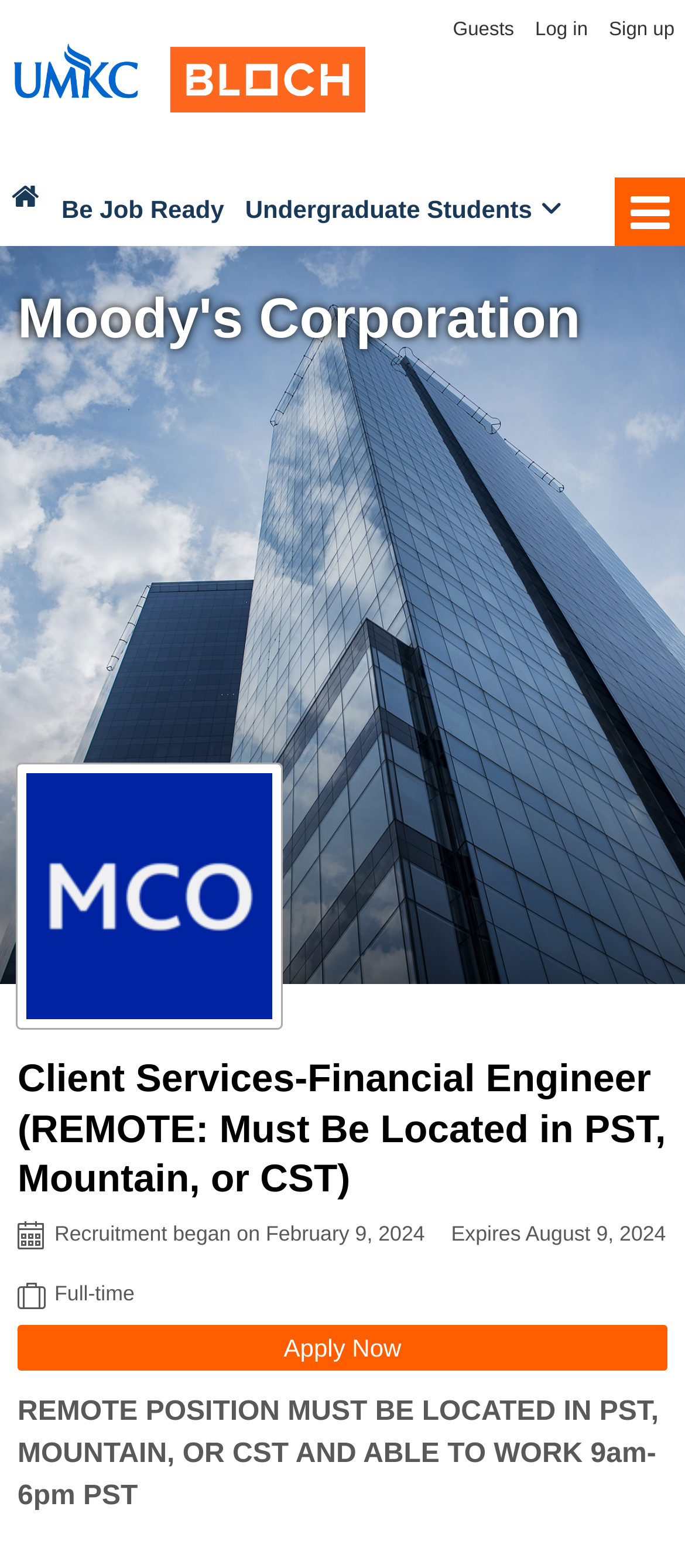Reply to the question below using a single word or brief phrase:
What is the action that can be taken by the user regarding the job posting?

Apply Now